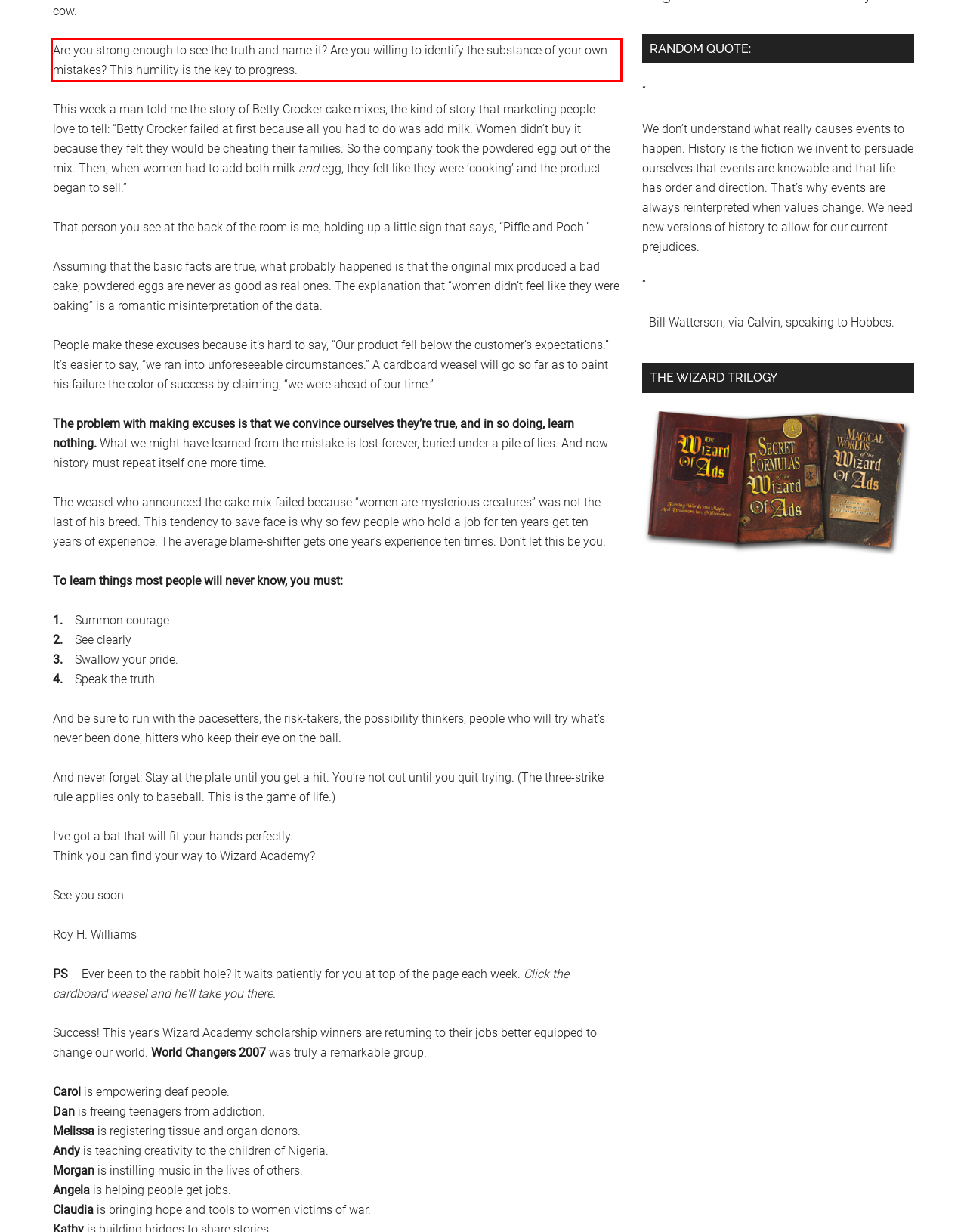Perform OCR on the text inside the red-bordered box in the provided screenshot and output the content.

Are you strong enough to see the truth and name it? Are you willing to identify the substance of your own mistakes? This humility is the key to progress.